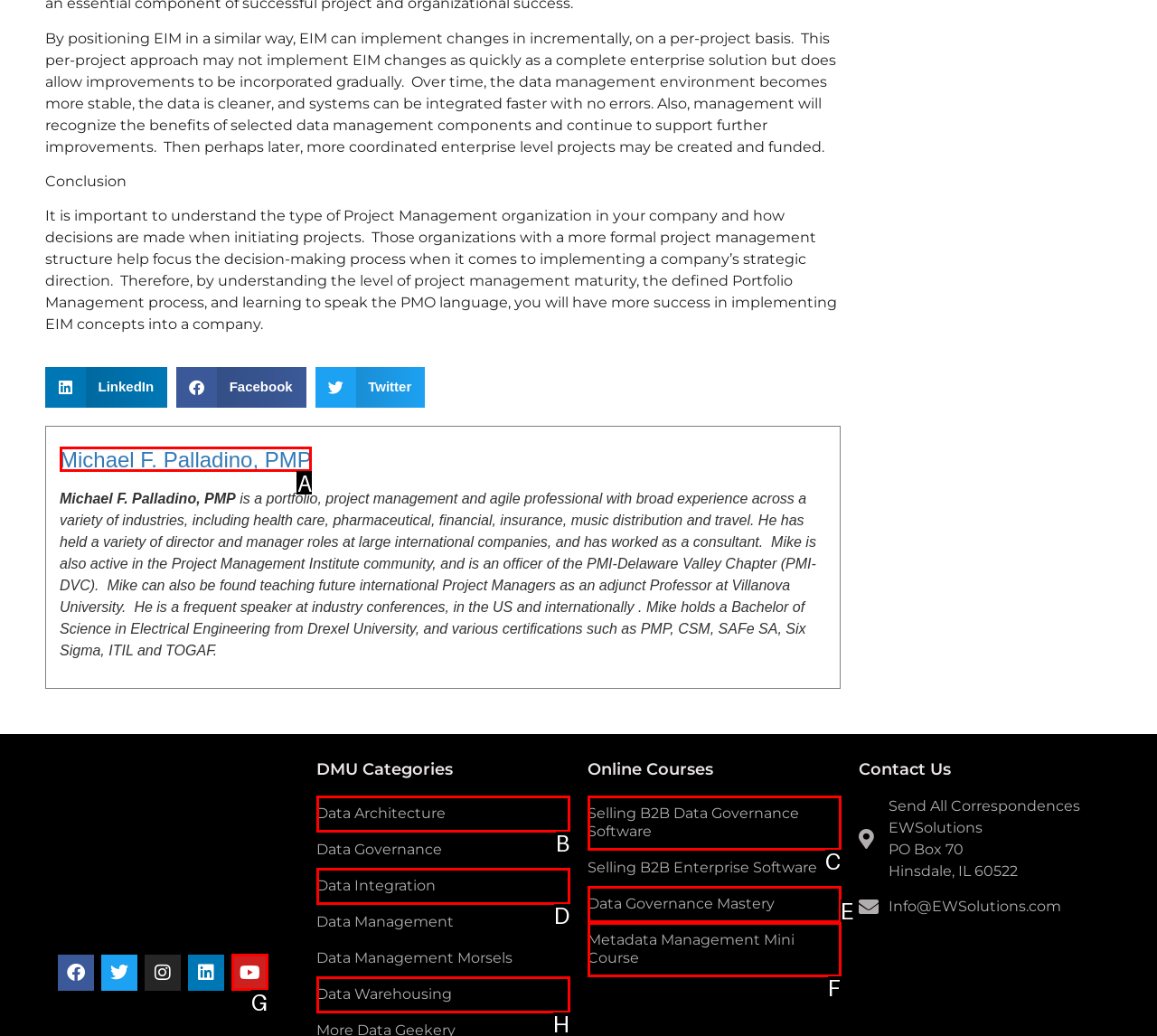Find the HTML element that matches the description: parent_node: Overview
Respond with the corresponding letter from the choices provided.

None